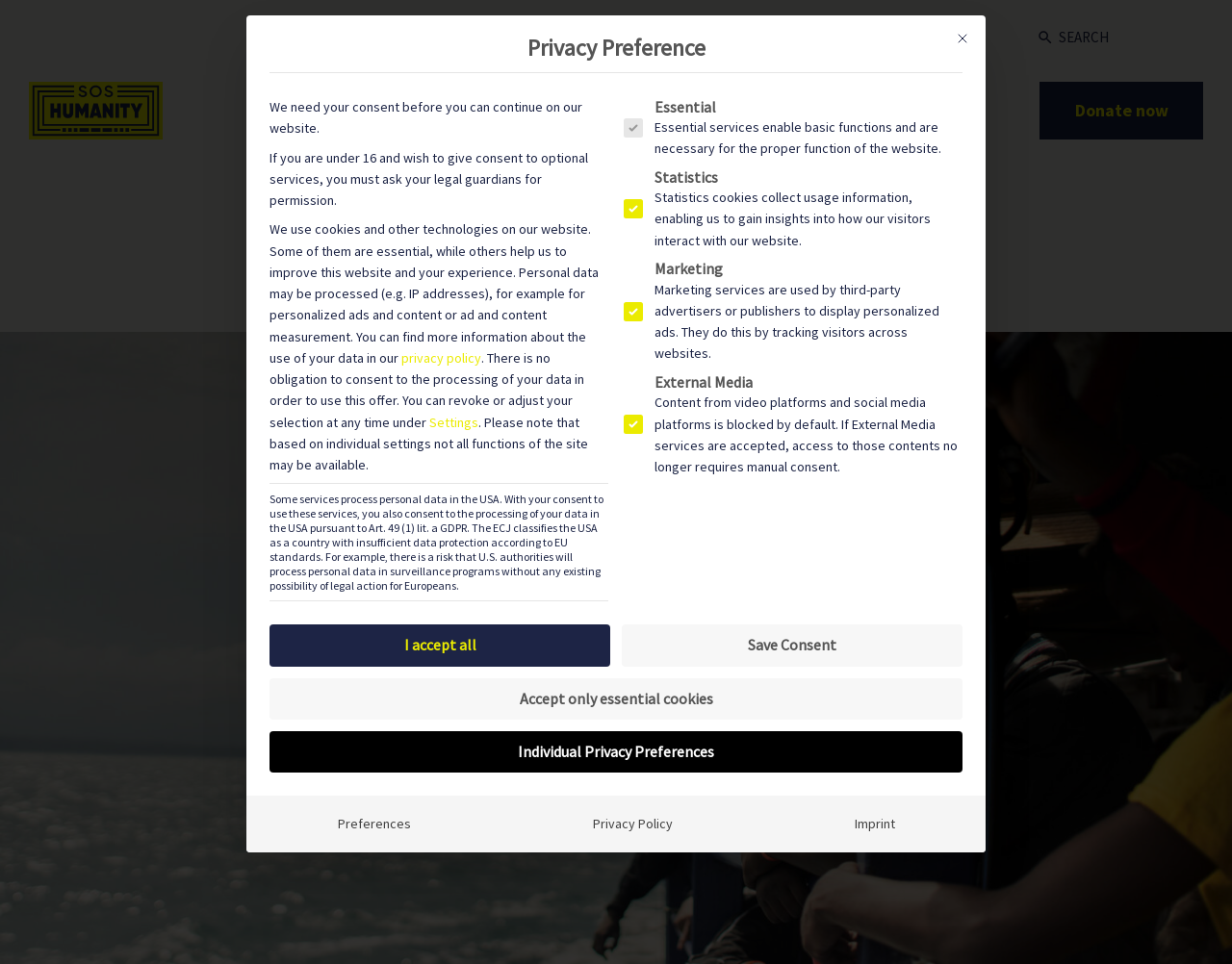Please find the bounding box coordinates of the element that needs to be clicked to perform the following instruction: "Visit the 'Our mission' page". The bounding box coordinates should be four float numbers between 0 and 1, represented as [left, top, right, bottom].

[0.225, 0.1, 0.341, 0.129]